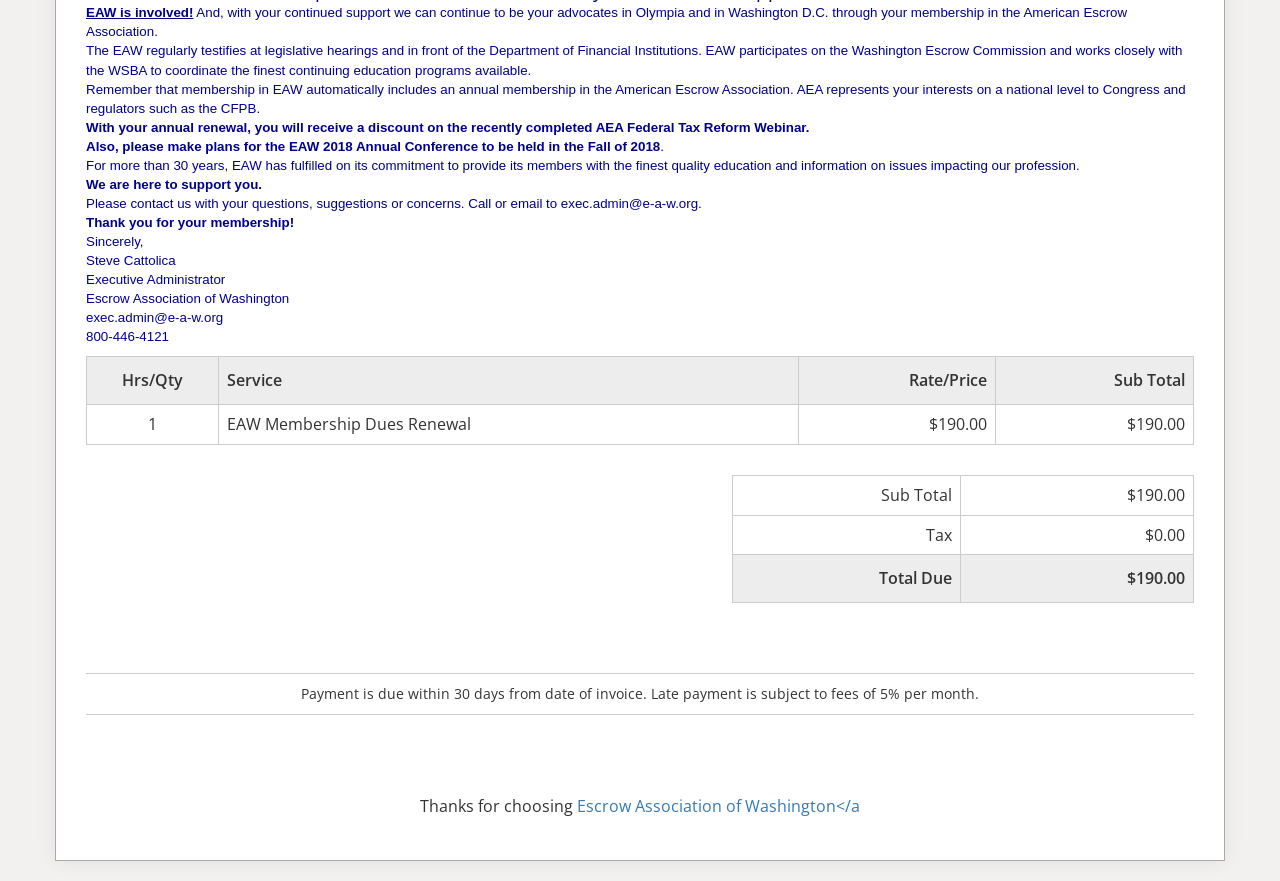Based on the element description "Page {PAGENO}/{nbpg}", predict the bounding box coordinates of the UI element.

[0.067, 0.928, 0.933, 0.954]